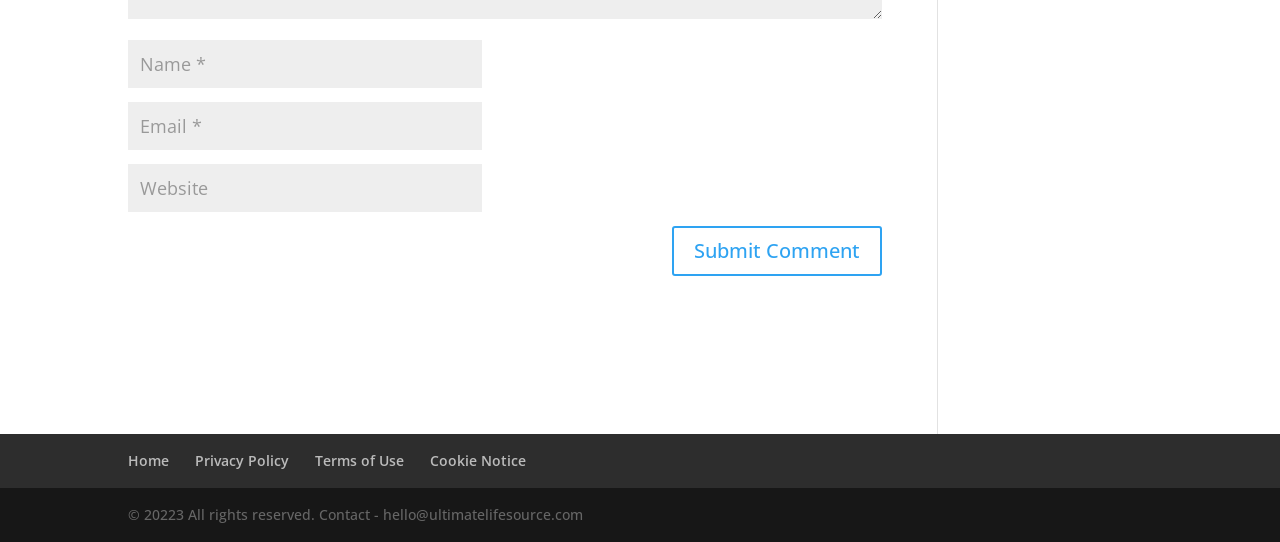What is the purpose of the button?
Please answer the question with a detailed and comprehensive explanation.

The button is labeled 'Submit Comment', suggesting that it is used to submit a comment or feedback to the website.